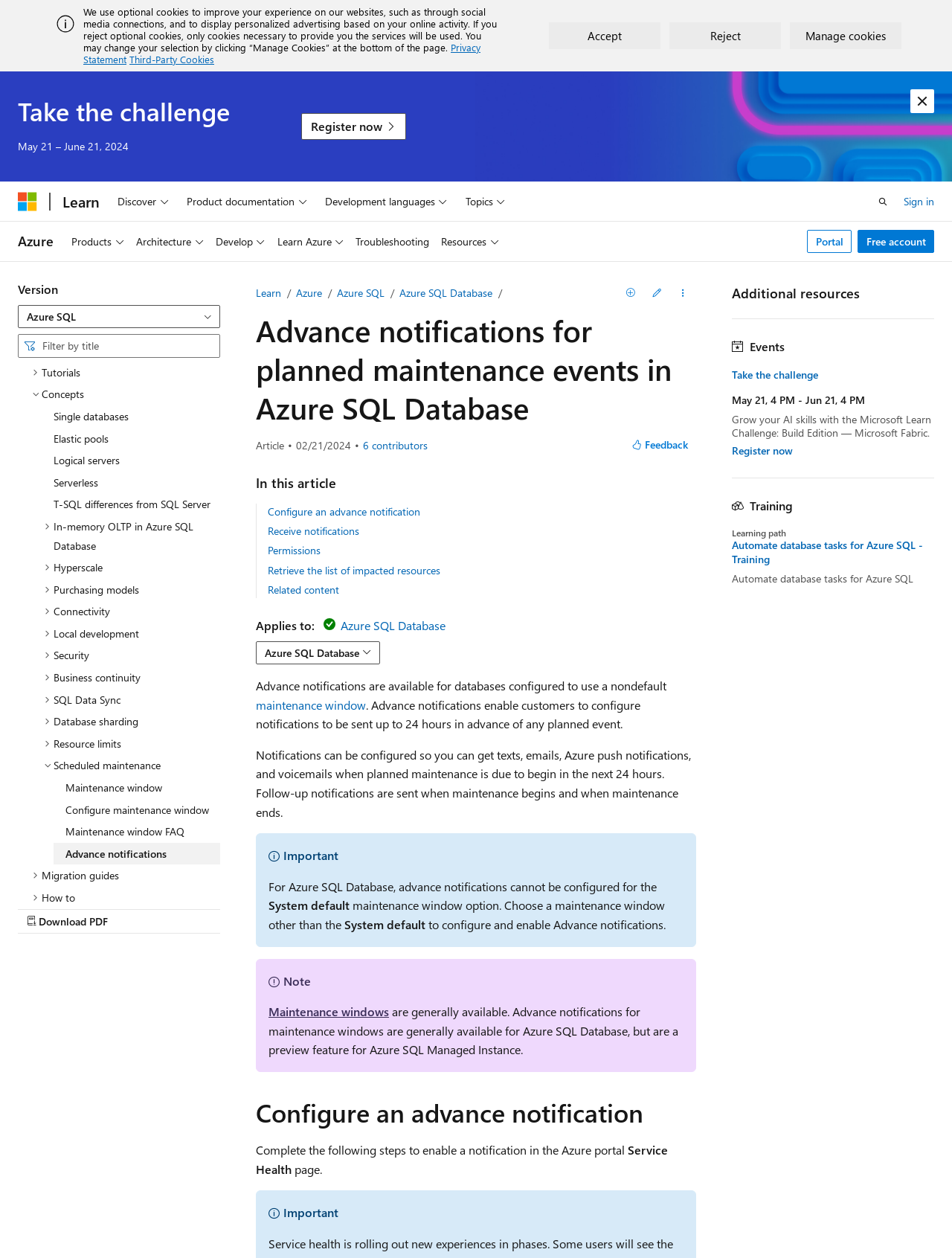Determine the bounding box coordinates of the element that should be clicked to execute the following command: "Configure maintenance window".

[0.056, 0.635, 0.231, 0.652]